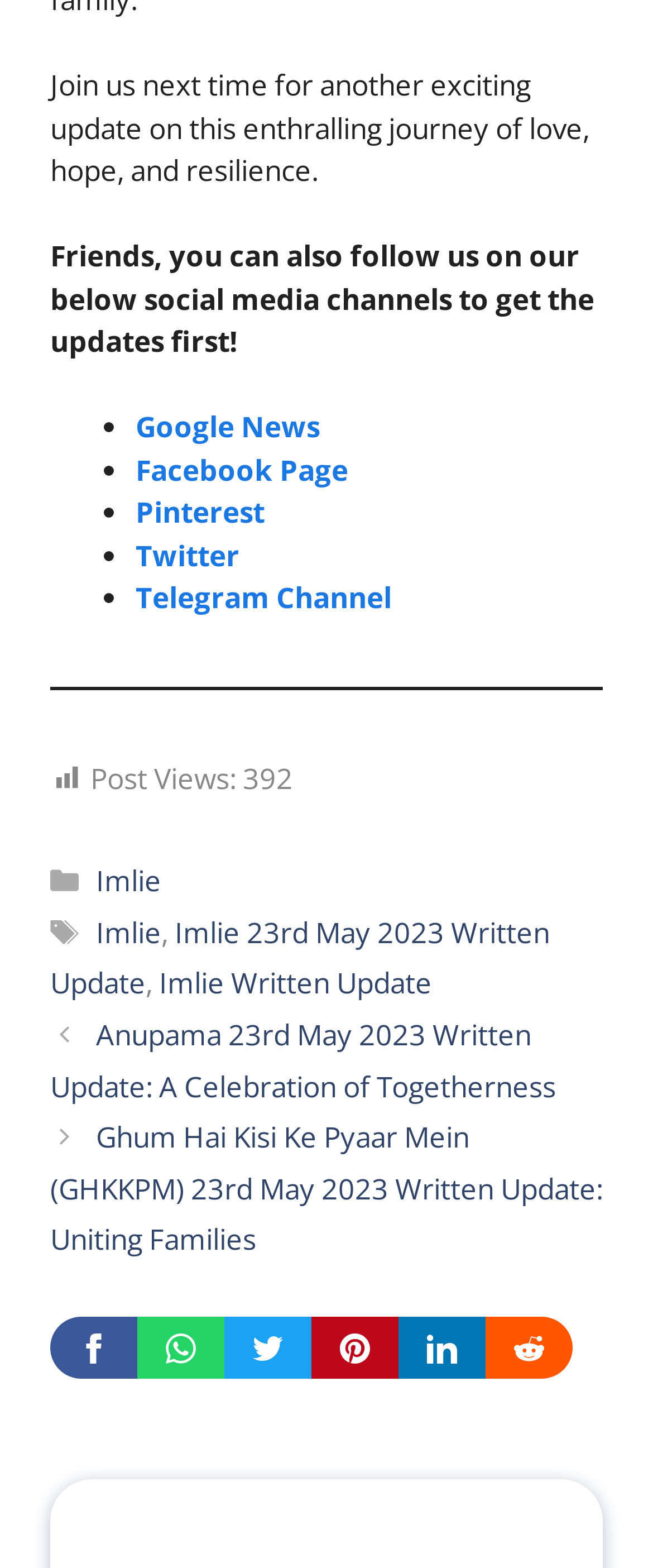What is the category of the post?
Please provide a full and detailed response to the question.

The category of the post can be found in the footer section, where it says 'Categories' followed by a link to 'Imlie'.